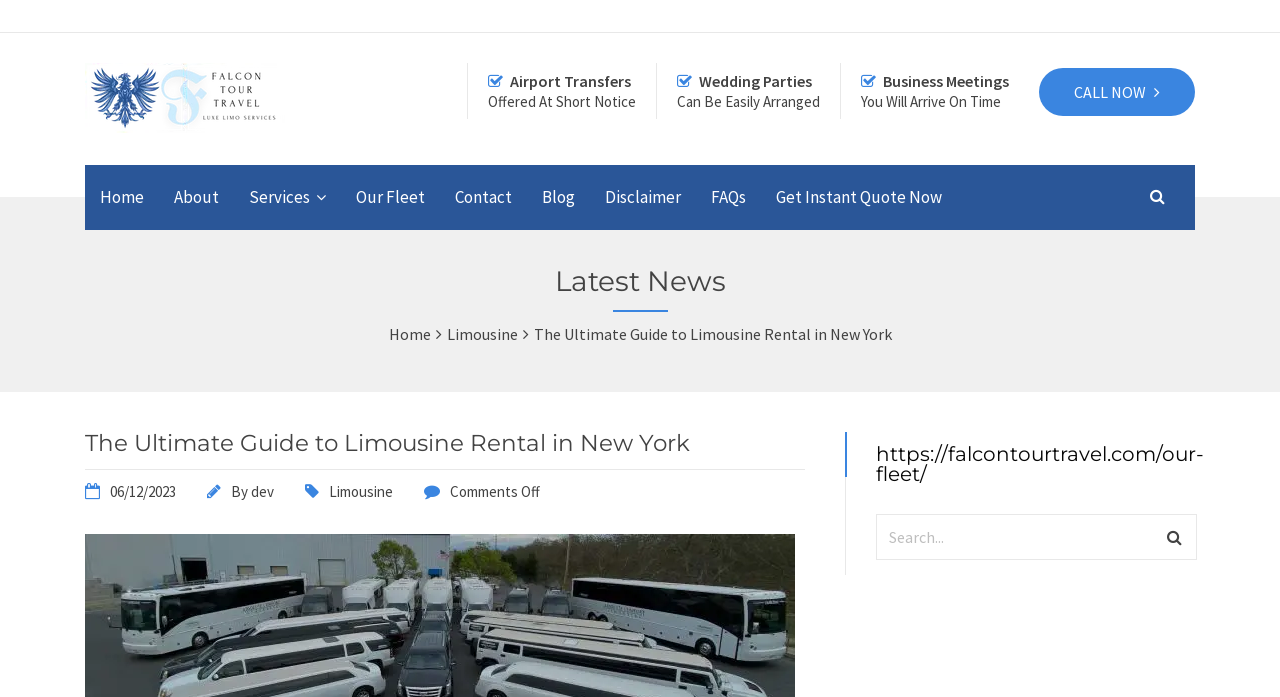Show the bounding box coordinates for the element that needs to be clicked to execute the following instruction: "Search for limousine models". Provide the coordinates in the form of four float numbers between 0 and 1, i.e., [left, top, right, bottom].

[0.685, 0.737, 0.935, 0.803]